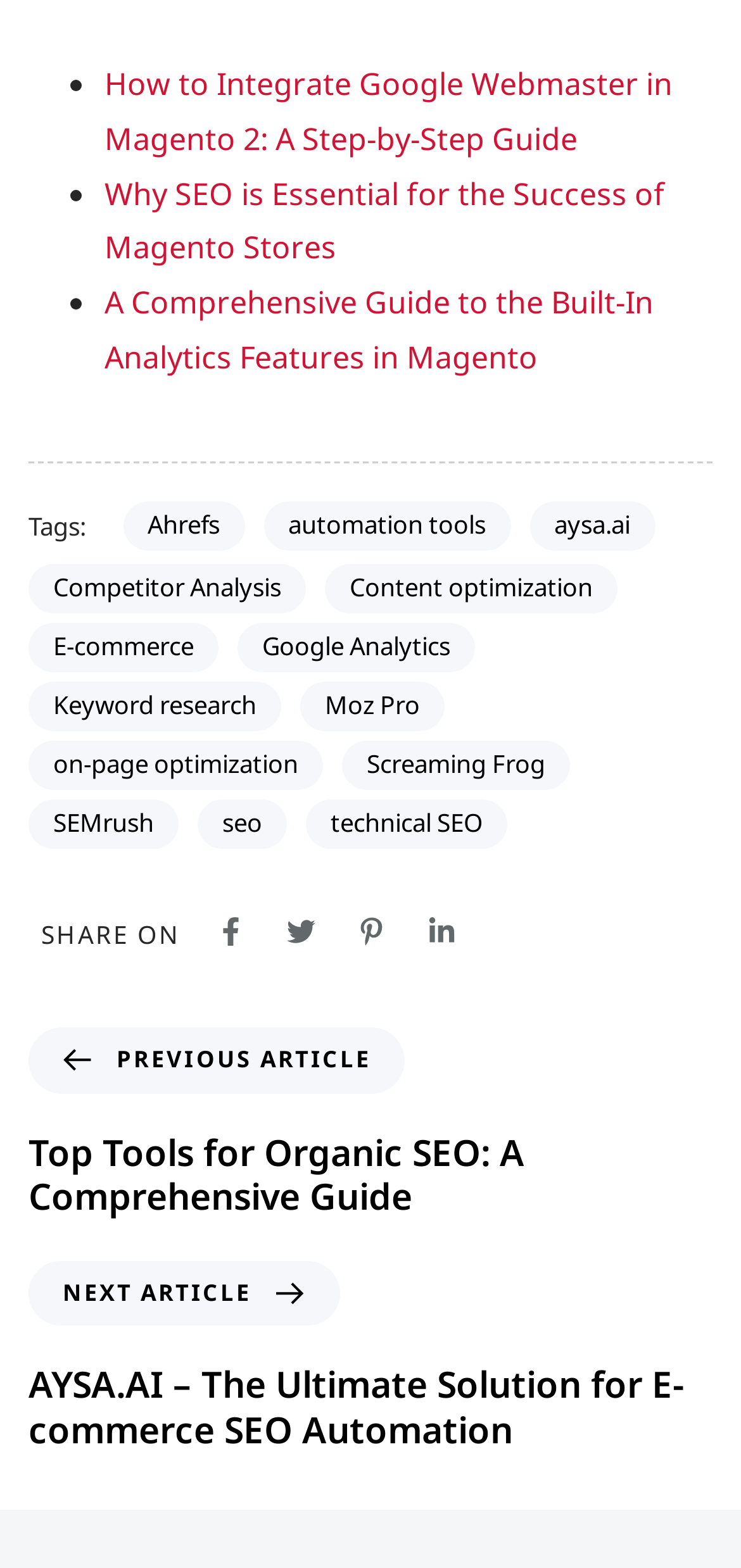What is the topic of the previous article?
Using the image as a reference, give a one-word or short phrase answer.

Organic SEO tools